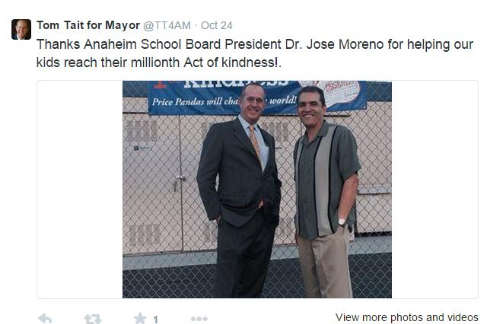Detail every aspect of the image in your description.

The image features Tom Tait, the Mayor of Anaheim, posing alongside Dr. Jose Moreno, the President of the Anaheim School Board. The photo was shared on Tait's campaign Facebook page, highlighting their collaboration in celebrating the achievement of students reaching their millionth act of kindness. Both men are dressed in professional attire, with Tait in a dark suit and Moreno in a casual striped shirt. The backdrop includes a promotional banner for a local initiative, emphasizing the community's involvement in positive actions. Tait's post expresses gratitude towards Moreno for his contributions to local education and community spirit.